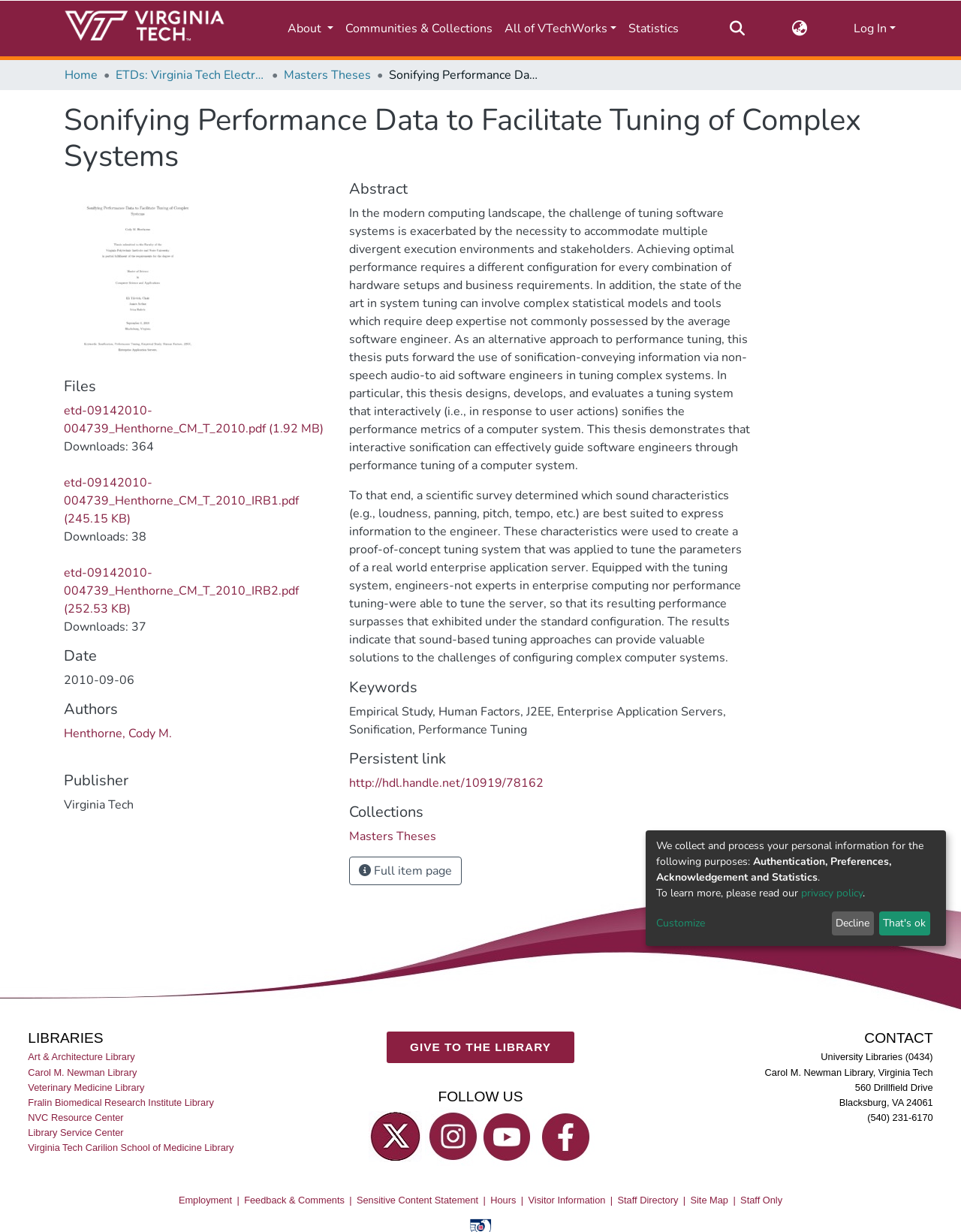Provide a thorough summary of the webpage.

This webpage is about a thesis titled "Sonifying Performance Data to Facilitate Tuning of Complex Systems" by Cody M. Henthorne. At the top, there is a main navigation bar with links to the repository logo, About, Communities & Collections, All of VTechWorks, Statistics, and a search bar. Below the navigation bar, there is a breadcrumb navigation with links to Home, ETDs: Virginia Tech Electronic Theses and Dissertations, and Masters Theses.

The main content of the page is divided into several sections. The first section displays the title of the thesis, "Sonifying Performance Data to Facilitate Tuning of Complex Systems", and provides links to download the thesis in PDF format. Below this section, there are sections for Files, Date, Authors, Publisher, Abstract, Keywords, and Persistent link.

The Abstract section provides a detailed summary of the thesis, which discusses the challenge of tuning software systems and proposes the use of sonification to aid software engineers in tuning complex systems. The Keywords section lists several keywords related to the thesis, including Empirical Study, Human Factors, J2EE, Enterprise Application Servers, Sonification, and Performance Tuning.

At the bottom of the page, there are sections for LIBRARIES, FOLLOW US, and CONTACT. The LIBRARIES section lists several libraries, including Art & Architecture Library, Carol M. Newman Library, and Veterinary Medicine Library. The FOLLOW US section provides links to the library's social media profiles on Twitter, Instagram, YouTube, and Facebook. The CONTACT section displays the contact information of the University Libraries, including the address, phone number, and email.